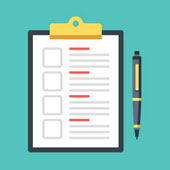Detail everything you observe in the image.

This image features a stylized clipboard with a yellow clip at the top, holding a blank list of checkboxes, all set against a vibrant teal background. Next to the clipboard is a sleek pen with a yellow accent, suggesting a focus on organization and task management. This visual is likely associated with the tasks and services offered by repointing specialists in Sprowston, illustrating the variety of jobs they can handle, including tasks related to brickwork repair, mortar raking, and more. The use of checklists symbolizes the systematic approach these professionals take in assessing and executing their work efficiently.